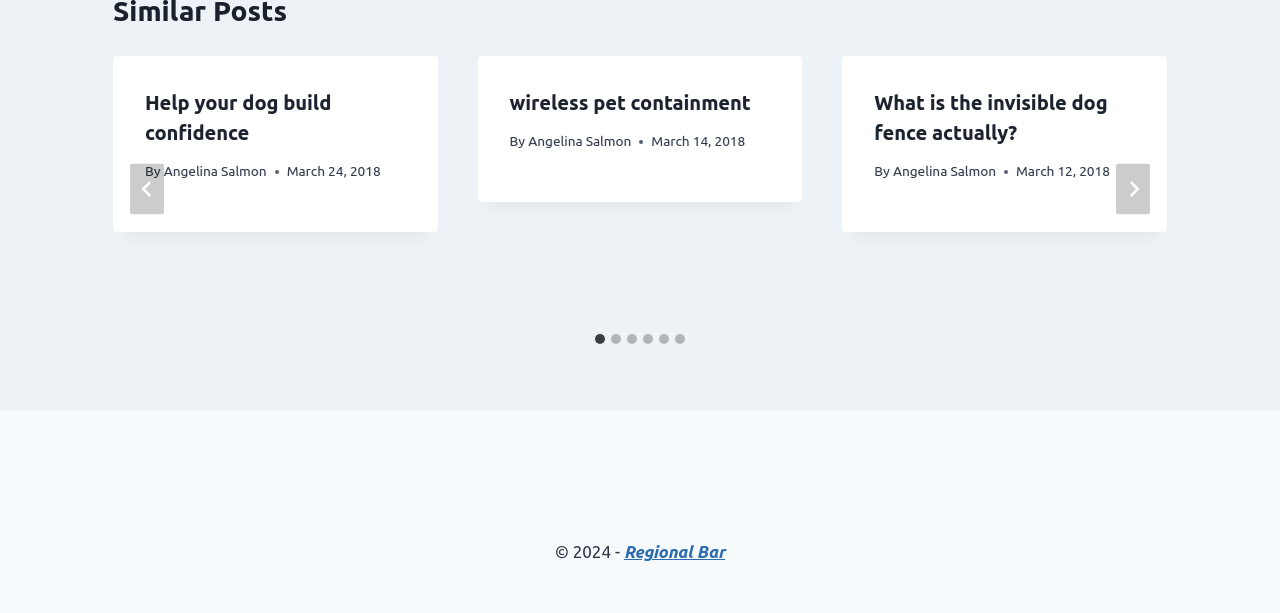How many slides are there in total?
Answer with a single word or phrase, using the screenshot for reference.

6